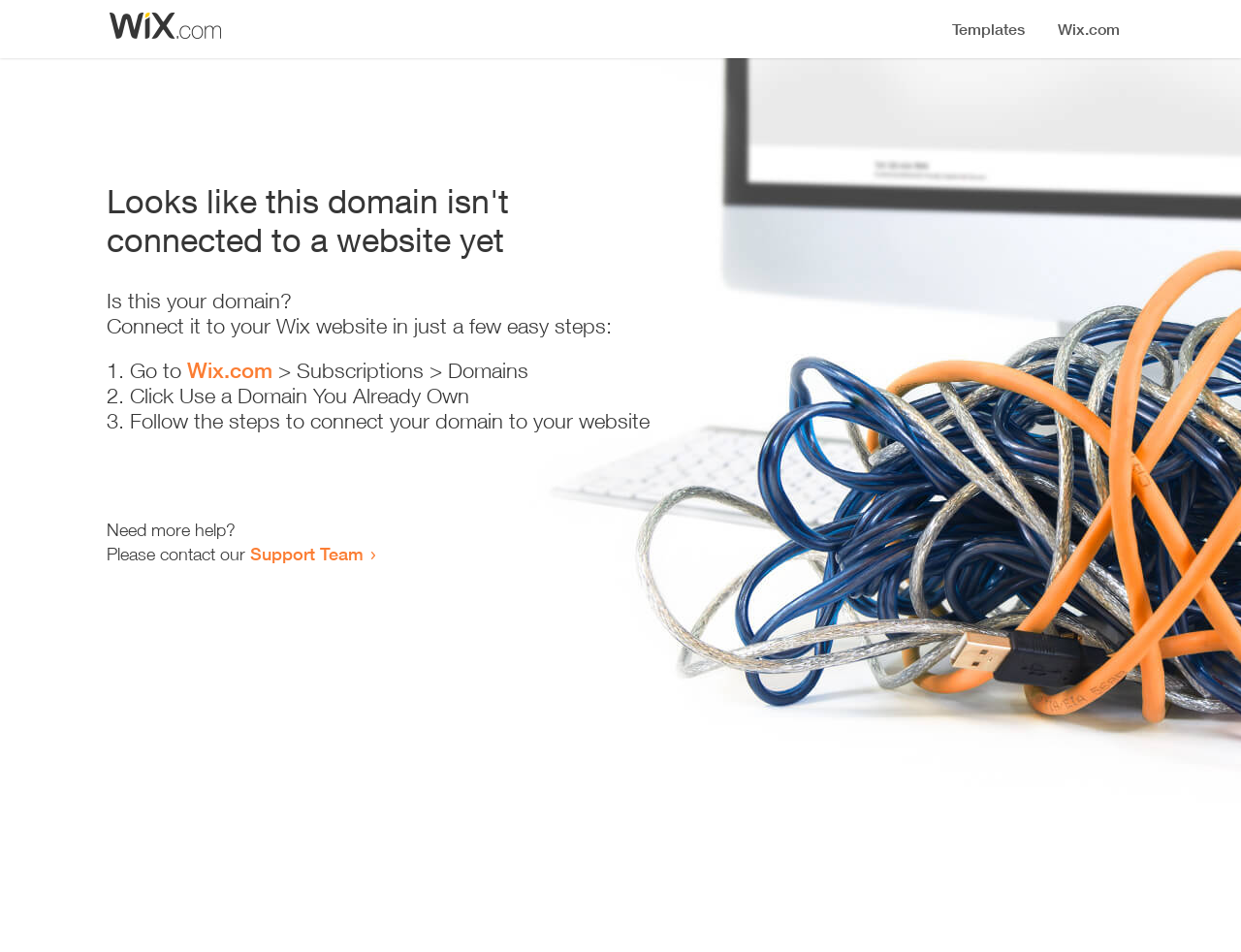Given the following UI element description: "Wix.com", find the bounding box coordinates in the webpage screenshot.

[0.151, 0.376, 0.22, 0.402]